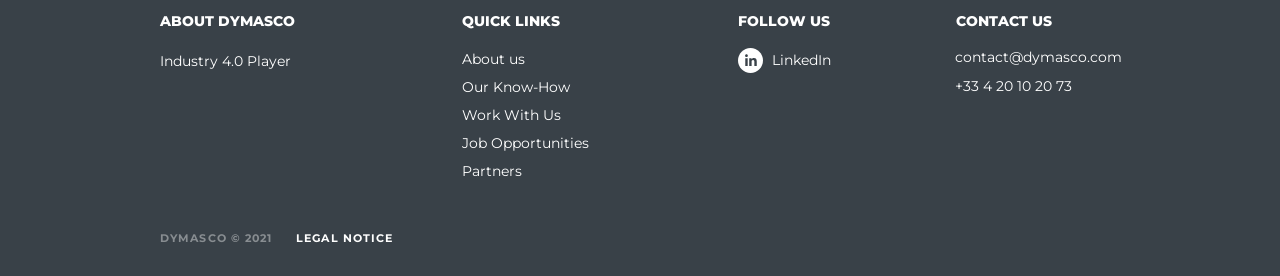Give a succinct answer to this question in a single word or phrase: 
What is the copyright year?

2021